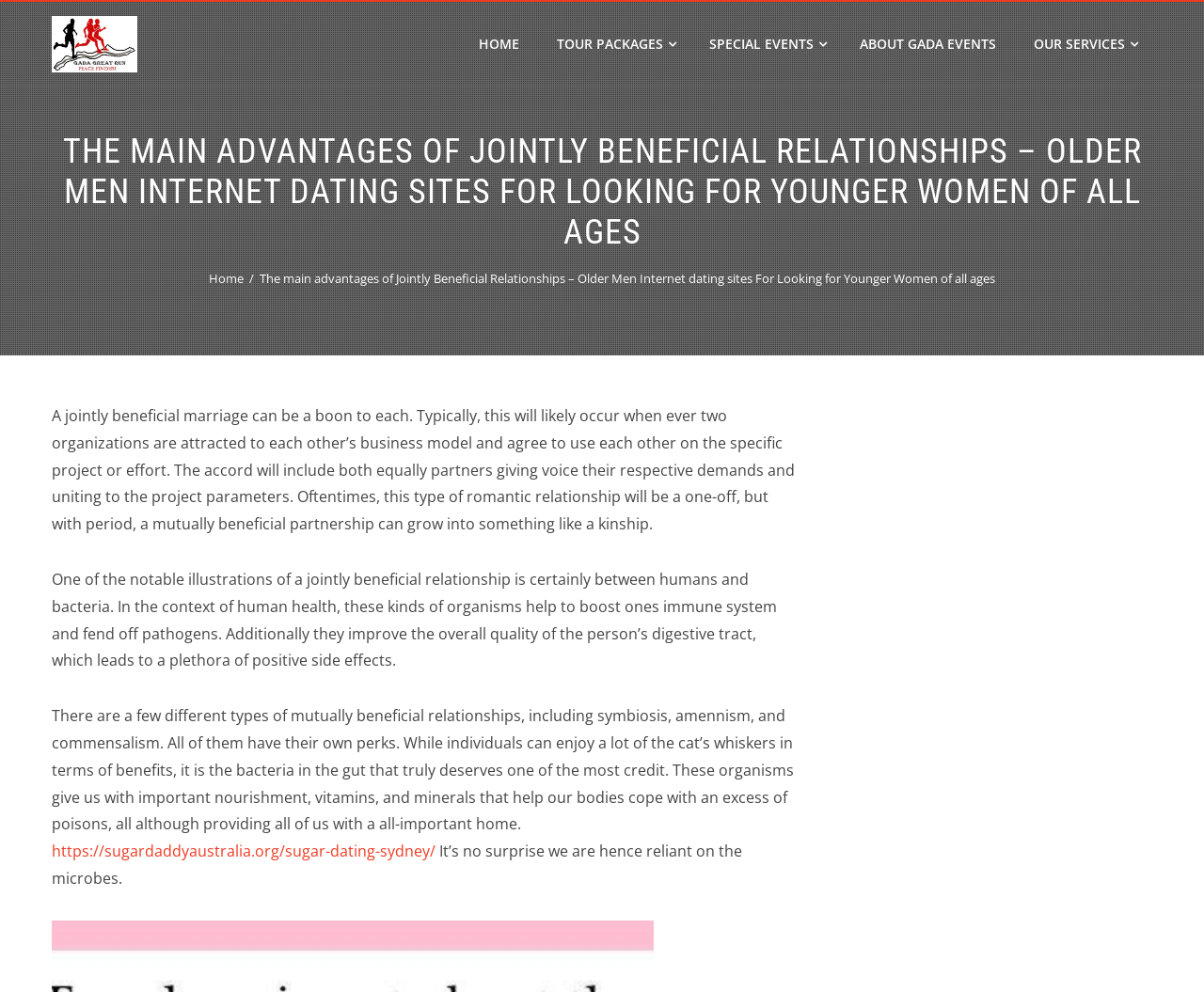Determine the heading of the webpage and extract its text content.

THE MAIN ADVANTAGES OF JOINTLY BENEFICIAL RELATIONSHIPS – OLDER MEN INTERNET DATING SITES FOR LOOKING FOR YOUNGER WOMEN OF ALL AGES